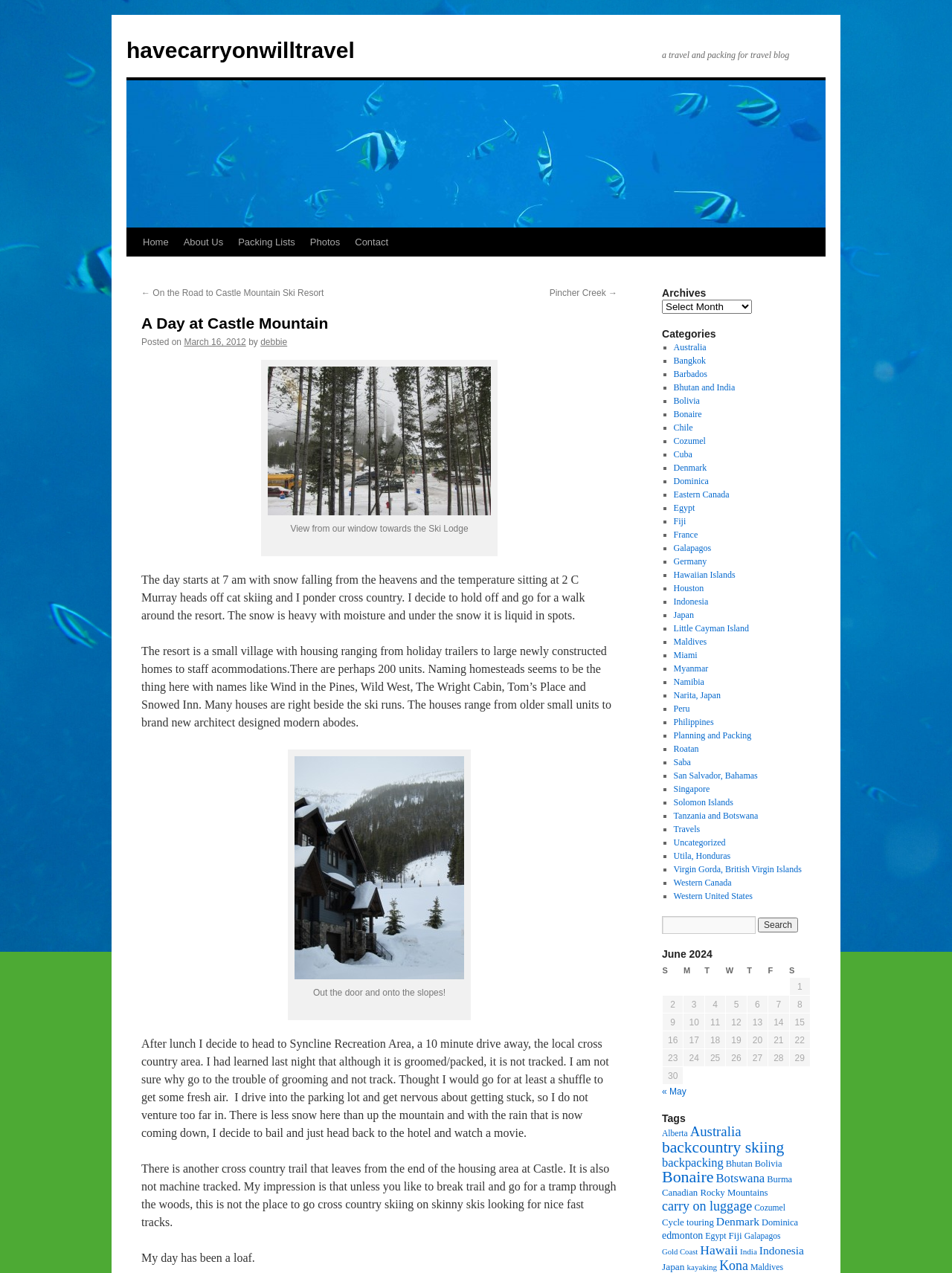Describe every aspect of the webpage comprehensively.

This webpage is a travel blog post titled "A Day at Castle Mountain" on the website "havecarryonwilltravel". The page has a header section with a logo and a navigation menu with links to "Home", "About Us", "Packing Lists", "Photos", and "Contact". Below the header, there is a section with links to previous and next posts, "On the Road to Castle Mountain Ski Resort" and "Pincher Creek →".

The main content of the page is a blog post about the author's day at Castle Mountain. The post is divided into several sections, each with a heading and a block of text. The first section describes the author's morning, with snow falling and a temperature of 2°C. The author's partner, Murray, goes cat skiing, while the author decides to go for a walk around the resort.

The next section describes the resort, which is a small village with around 200 units, including holiday trailers, large newly constructed homes, and staff accommodations. Many houses are located right beside the ski runs.

The post also includes several images, including a view from the author's window towards the Ski Lodge, and a photo of the author heading out to the slopes.

The rest of the post describes the author's afternoon, including a trip to Syncline Recreation Area, a 10-minute drive away, where the author goes for a walk and decides not to venture too far due to the rain.

The page also has a sidebar with links to archives, categories, and a list of destinations, including Australia, Bangkok, Barbados, and many others.

Overall, the webpage is a personal travel blog post with a mix of text and images, describing the author's day at Castle Mountain.